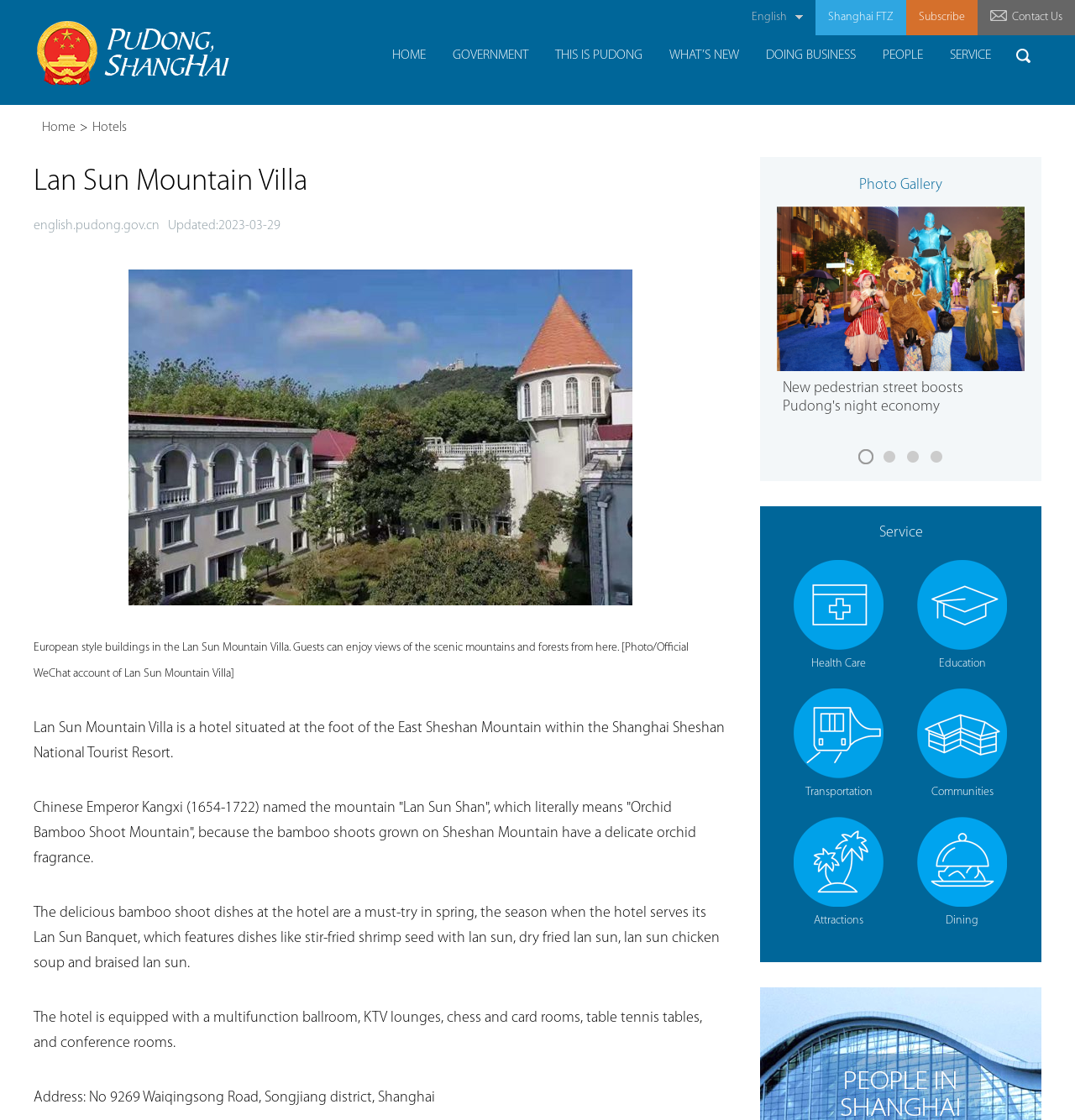Please specify the bounding box coordinates for the clickable region that will help you carry out the instruction: "Check Service".

[0.818, 0.469, 0.858, 0.483]